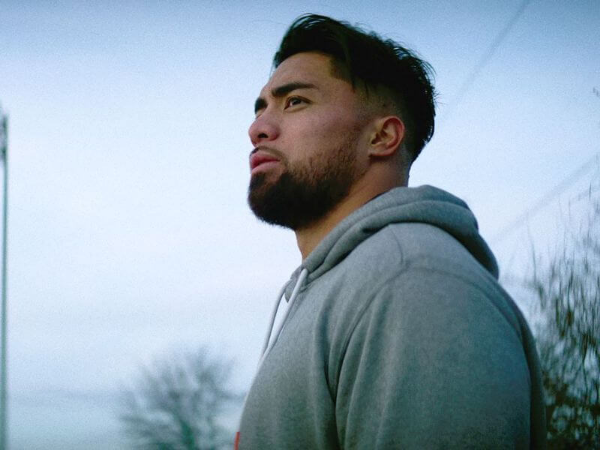Provide a thorough description of the image presented.

The image features Manti Te'o, a prominent figure known for his advocacy in mental health awareness. In this moment captured at dusk, he stands outdoors, looking pensively toward the horizon. Te'o's expression reflects the resilience and determination he embodies, qualities that have driven him both in sports and personal challenges. He has been an outspoken advocate for mental health, drawing upon his own experiences to help others, especially athletes. Currently working as a spokesperson for Transcend, a telehealth provider, Te'o aims to support individuals in navigating their mental and physical health journeys. His journey includes a notable college football career, impactful accolades, and overcoming significant public scrutiny, marking him as a figure of strength and authenticity.